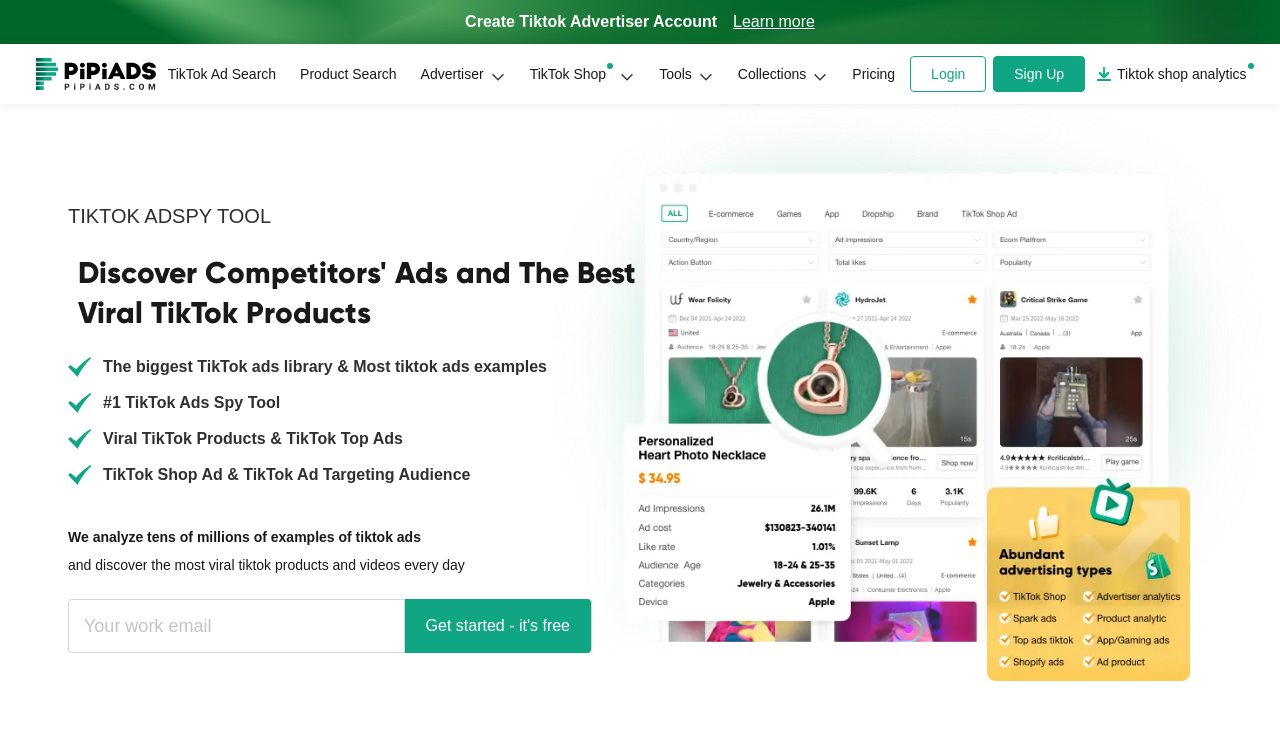What type of products are featured on this website?
Craft a detailed and extensive response to the question.

The website has an image with the text 'Viral TikTok Products & TikTok Top Ads', which suggests that the website features products that are popular on TikTok. Additionally, the website's description mentions 'mastering TikTok ads cost' and 'understanding TikTok ads', which further supports the idea that the website is related to TikTok products.